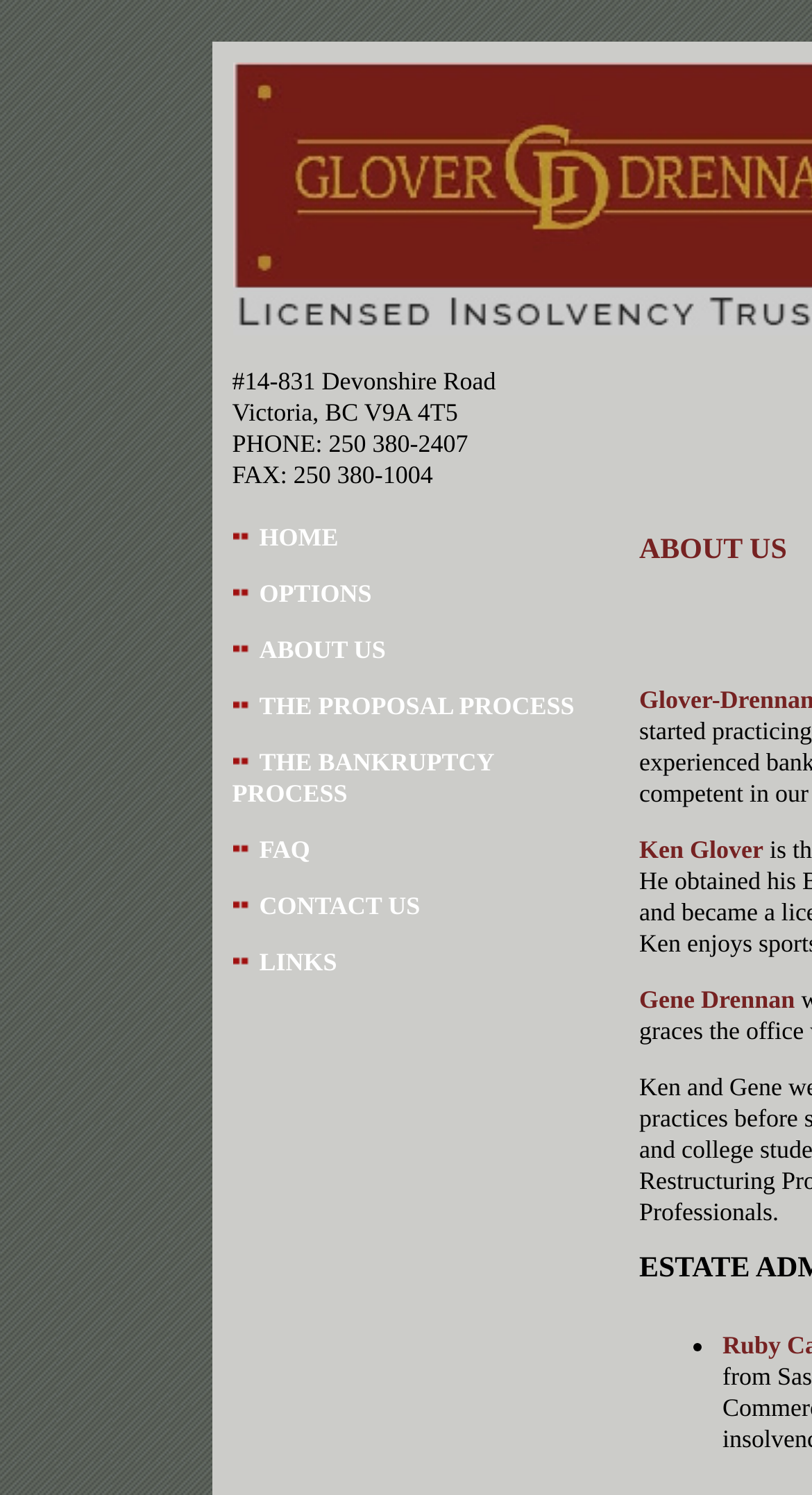Given the element description, predict the bounding box coordinates in the format (top-left x, top-left y, bottom-right x, bottom-right y). Make sure all values are between 0 and 1. Here is the element description: CONTACT US

[0.319, 0.596, 0.517, 0.616]